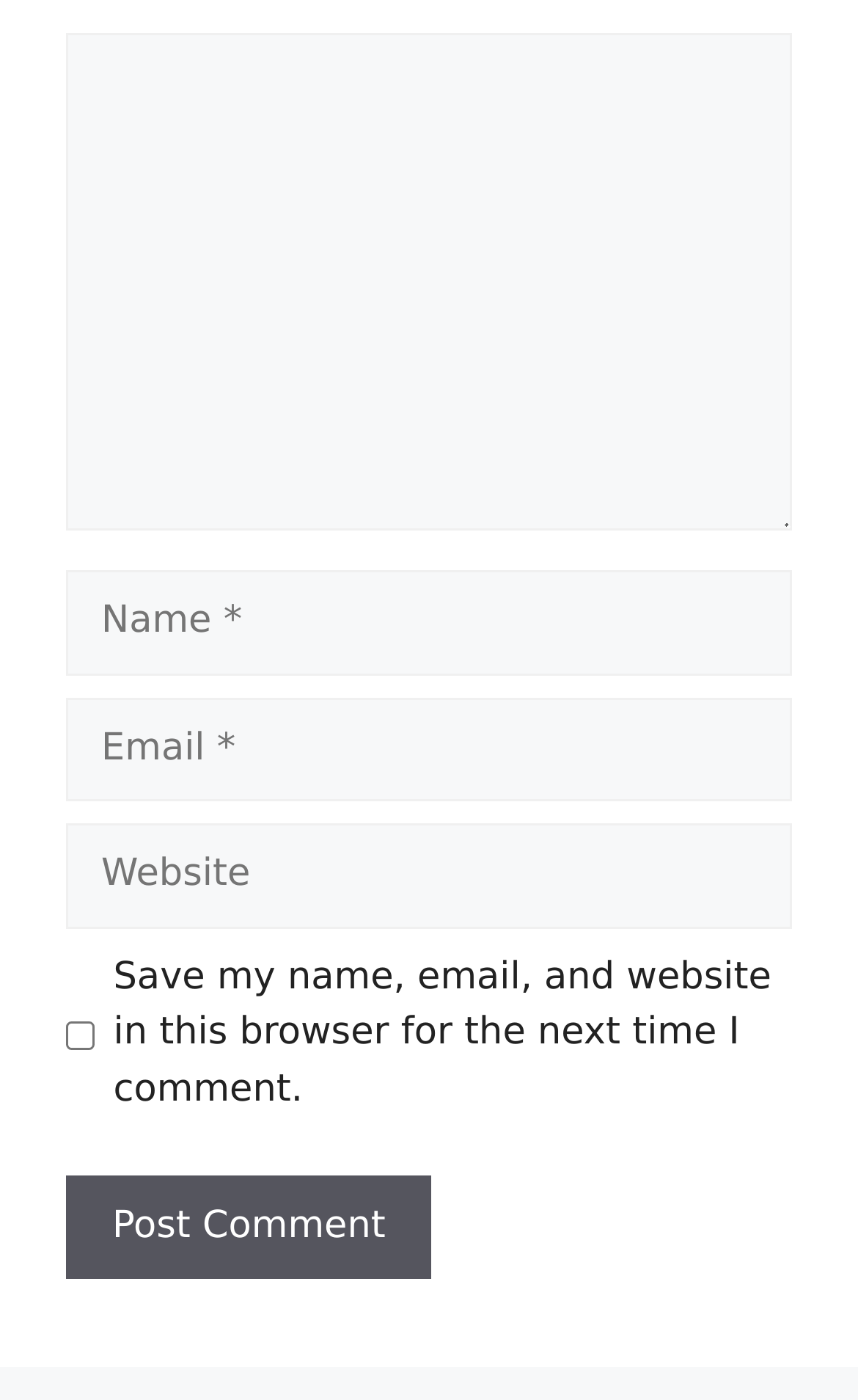What is the purpose of the button at the bottom?
Could you give a comprehensive explanation in response to this question?

The button at the bottom of the webpage has the text 'Post Comment', suggesting that its purpose is to submit a comment after filling out the required fields.